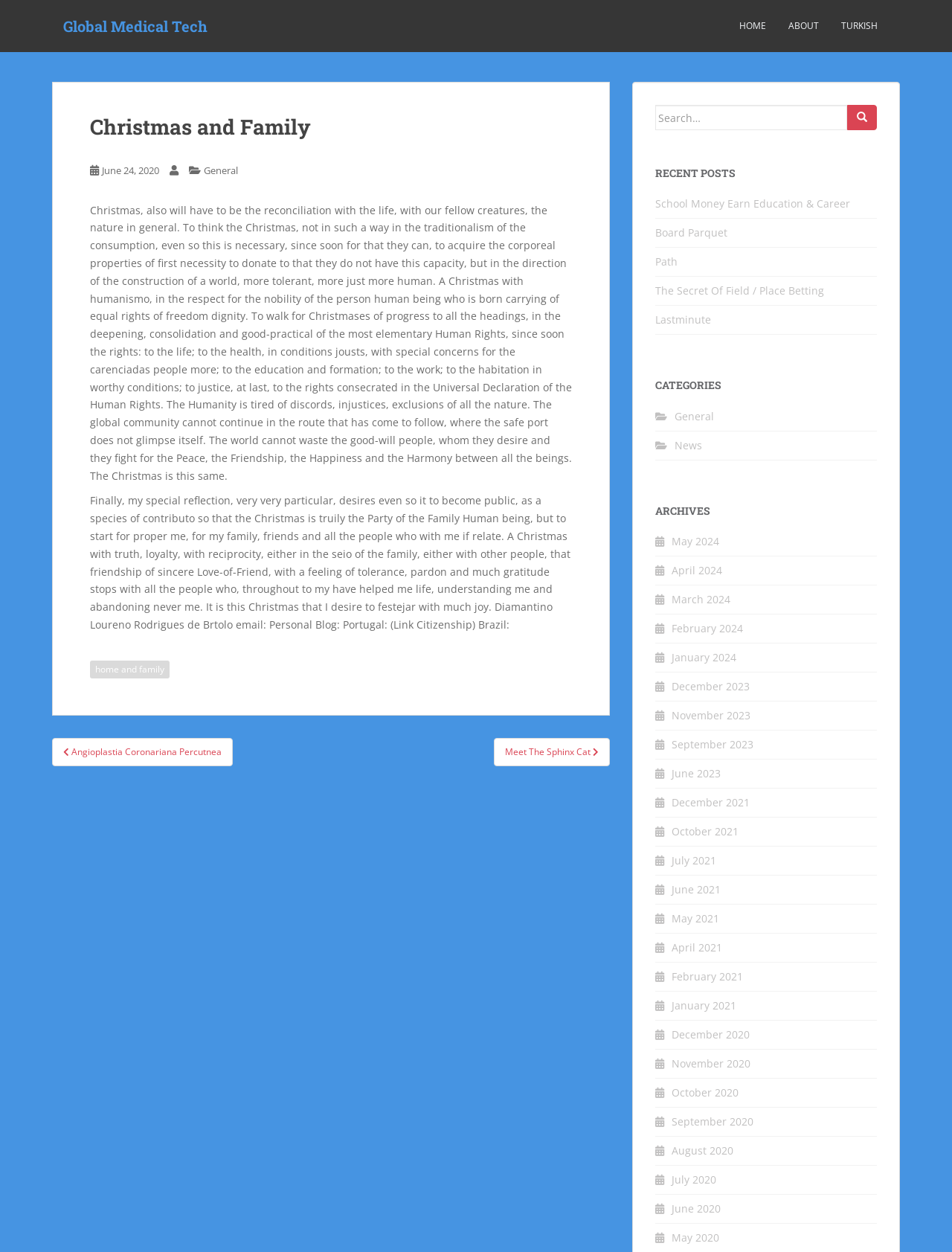Given the element description General, predict the bounding box coordinates for the UI element in the webpage screenshot. The format should be (top-left x, top-left y, bottom-right x, bottom-right y), and the values should be between 0 and 1.

[0.709, 0.327, 0.75, 0.338]